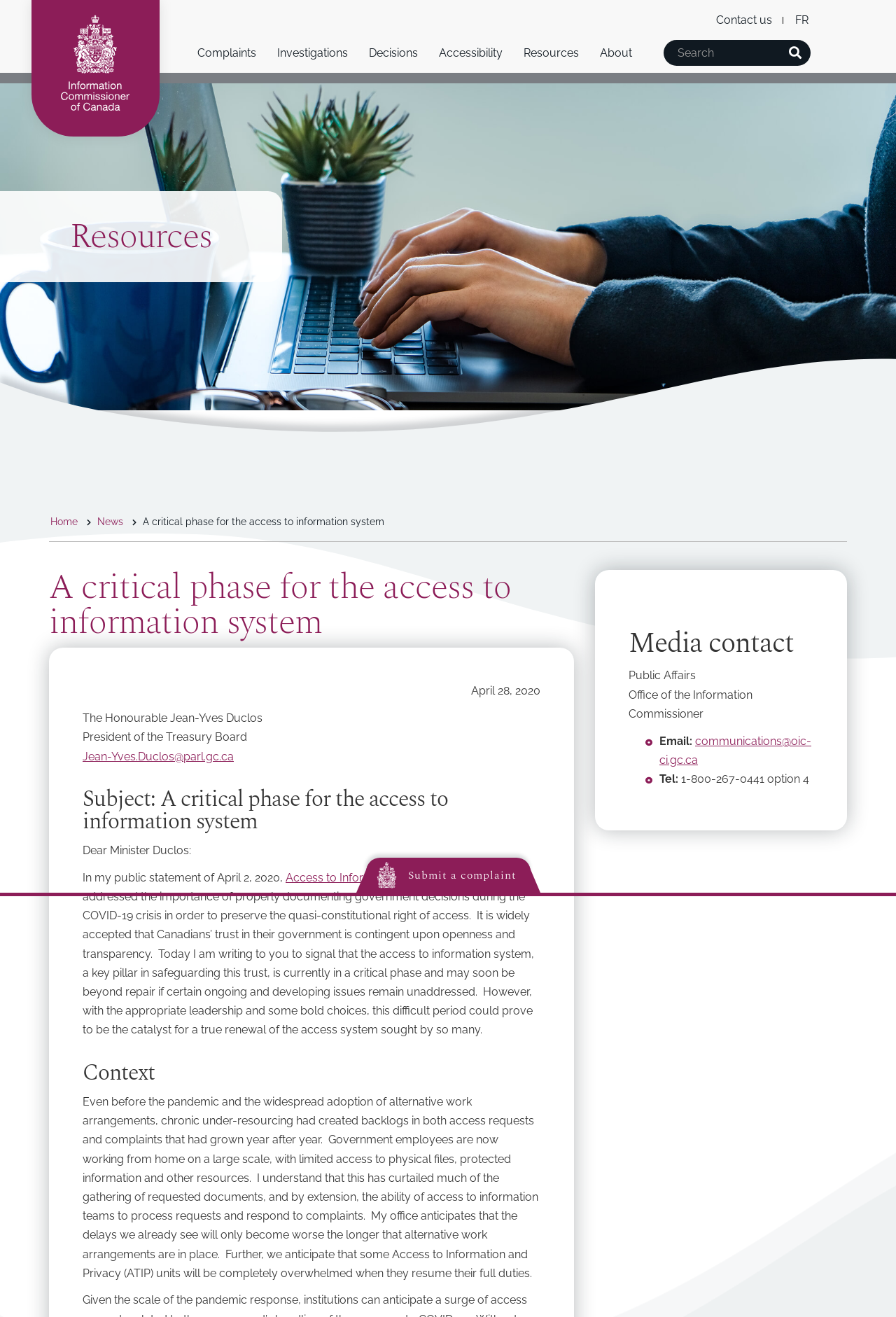Please provide the bounding box coordinates for the element that needs to be clicked to perform the instruction: "Contact us". The coordinates must consist of four float numbers between 0 and 1, formatted as [left, top, right, bottom].

[0.788, 0.005, 0.874, 0.025]